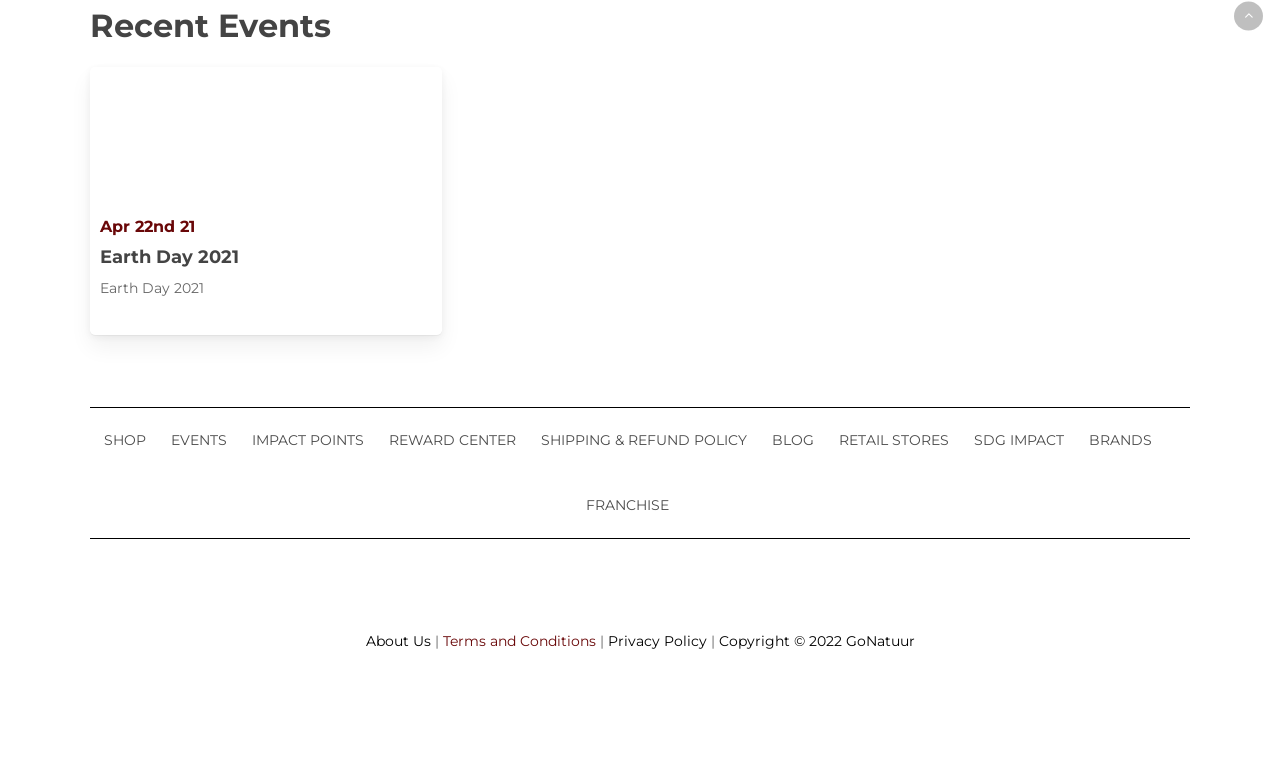Locate the bounding box coordinates of the element to click to perform the following action: 'Read about Earth Day 2021'. The coordinates should be given as four float values between 0 and 1, in the form of [left, top, right, bottom].

[0.078, 0.321, 0.345, 0.35]